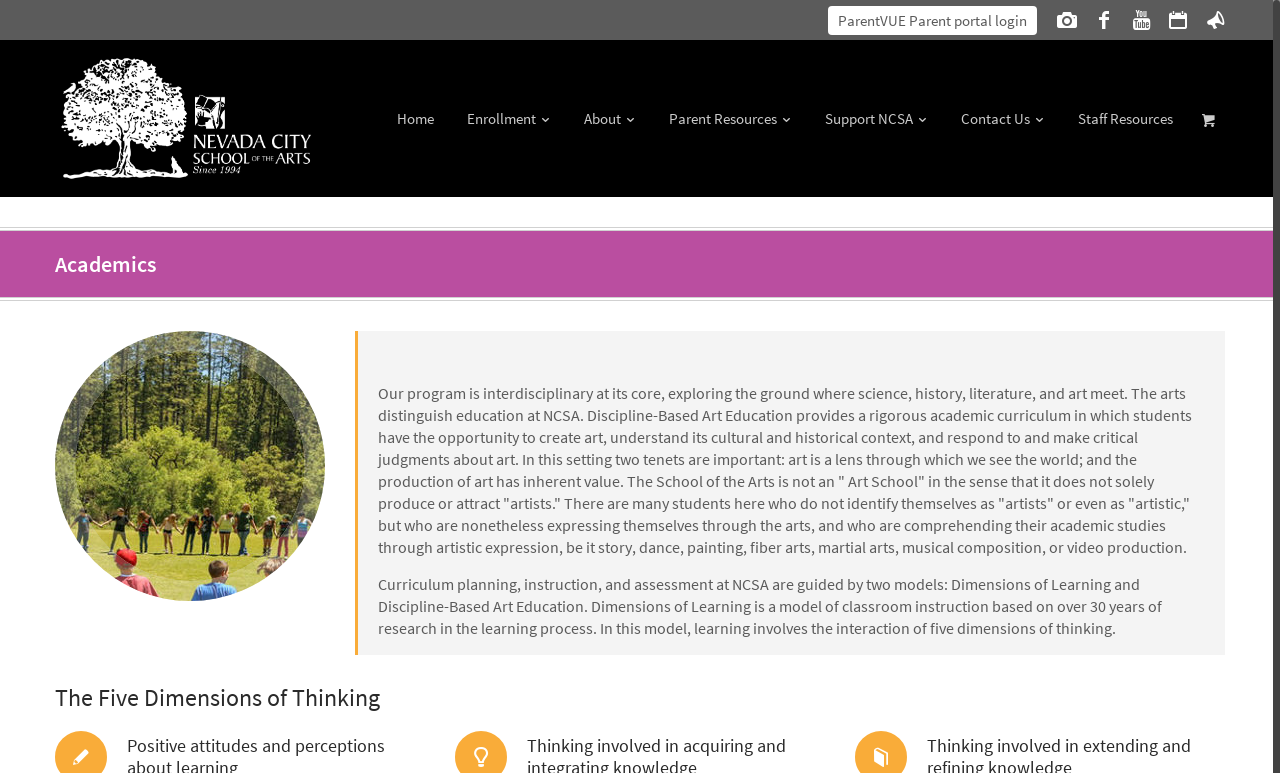What is the name of the model guiding curriculum planning?
From the screenshot, provide a brief answer in one word or phrase.

Dimensions of Learning